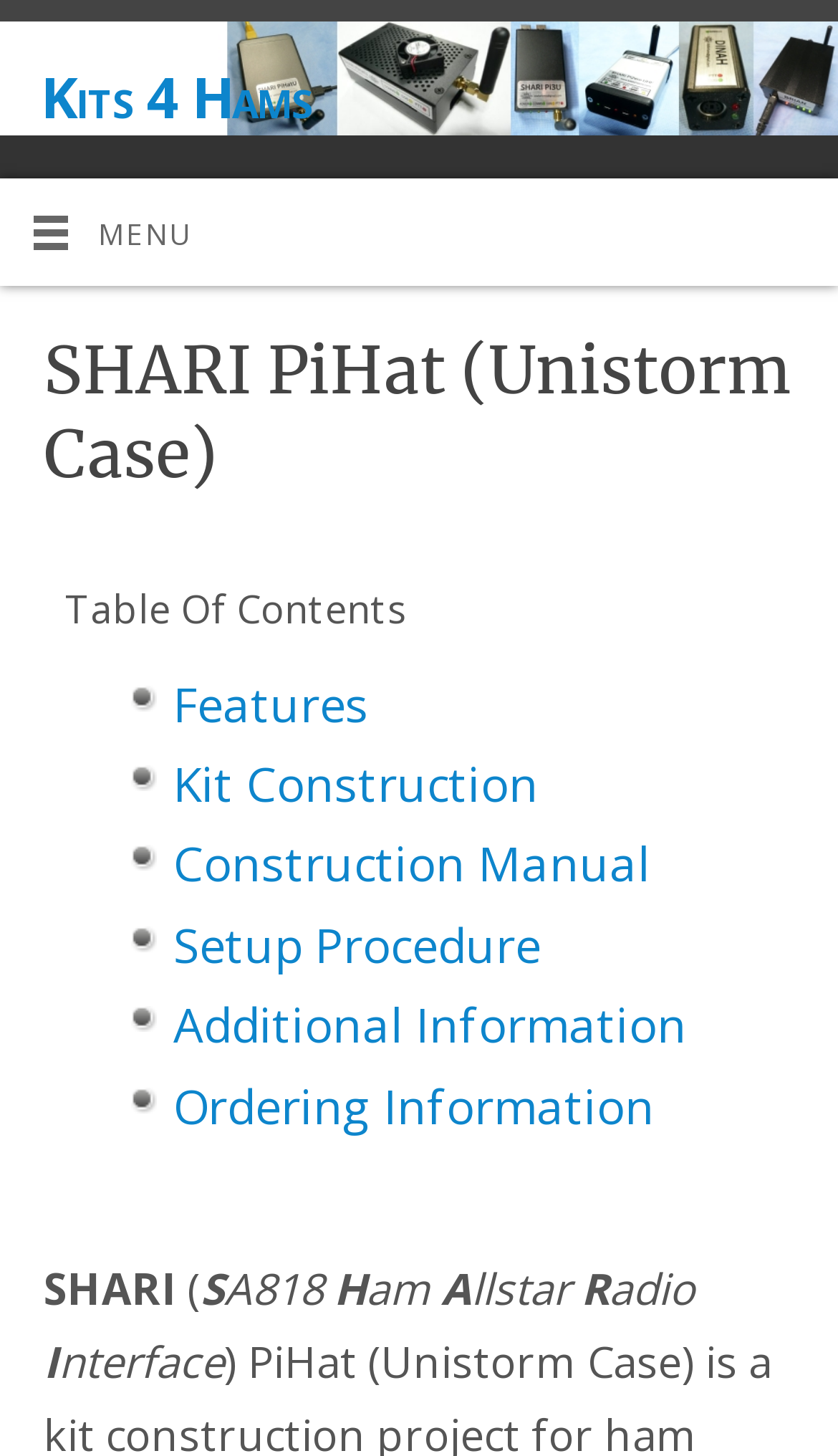Based on the element description Features, identify the bounding box coordinates for the UI element. The coordinates should be in the format (top-left x, top-left y, bottom-right x, bottom-right y) and within the 0 to 1 range.

[0.206, 0.46, 0.44, 0.504]